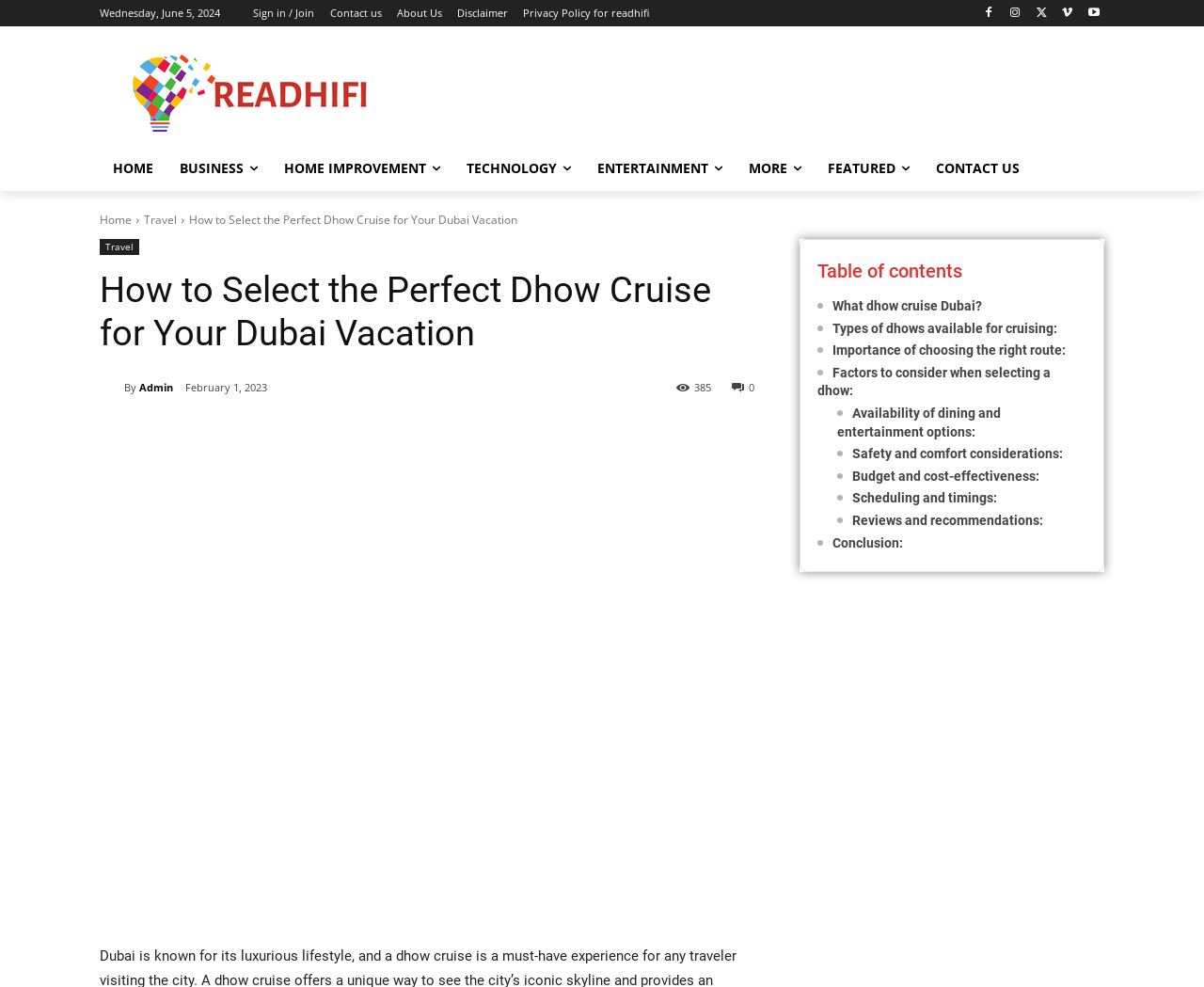Determine the bounding box coordinates of the region I should click to achieve the following instruction: "Click on the 'Sign in / Join' link". Ensure the bounding box coordinates are four float numbers between 0 and 1, i.e., [left, top, right, bottom].

[0.21, 0.0, 0.261, 0.027]